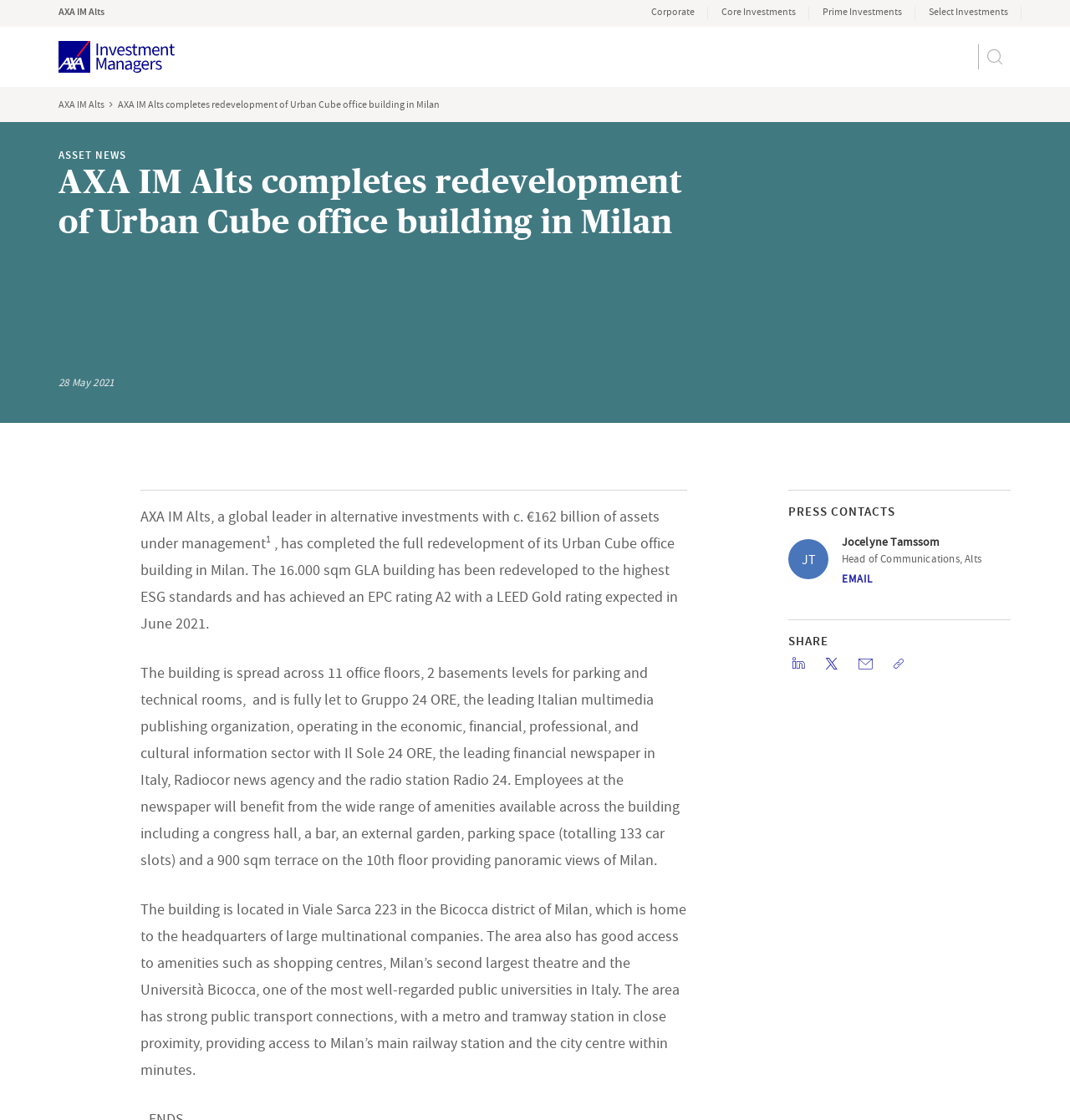Identify the main title of the webpage and generate its text content.

AXA IM Alts completes redevelopment of Urban Cube office building in Milan